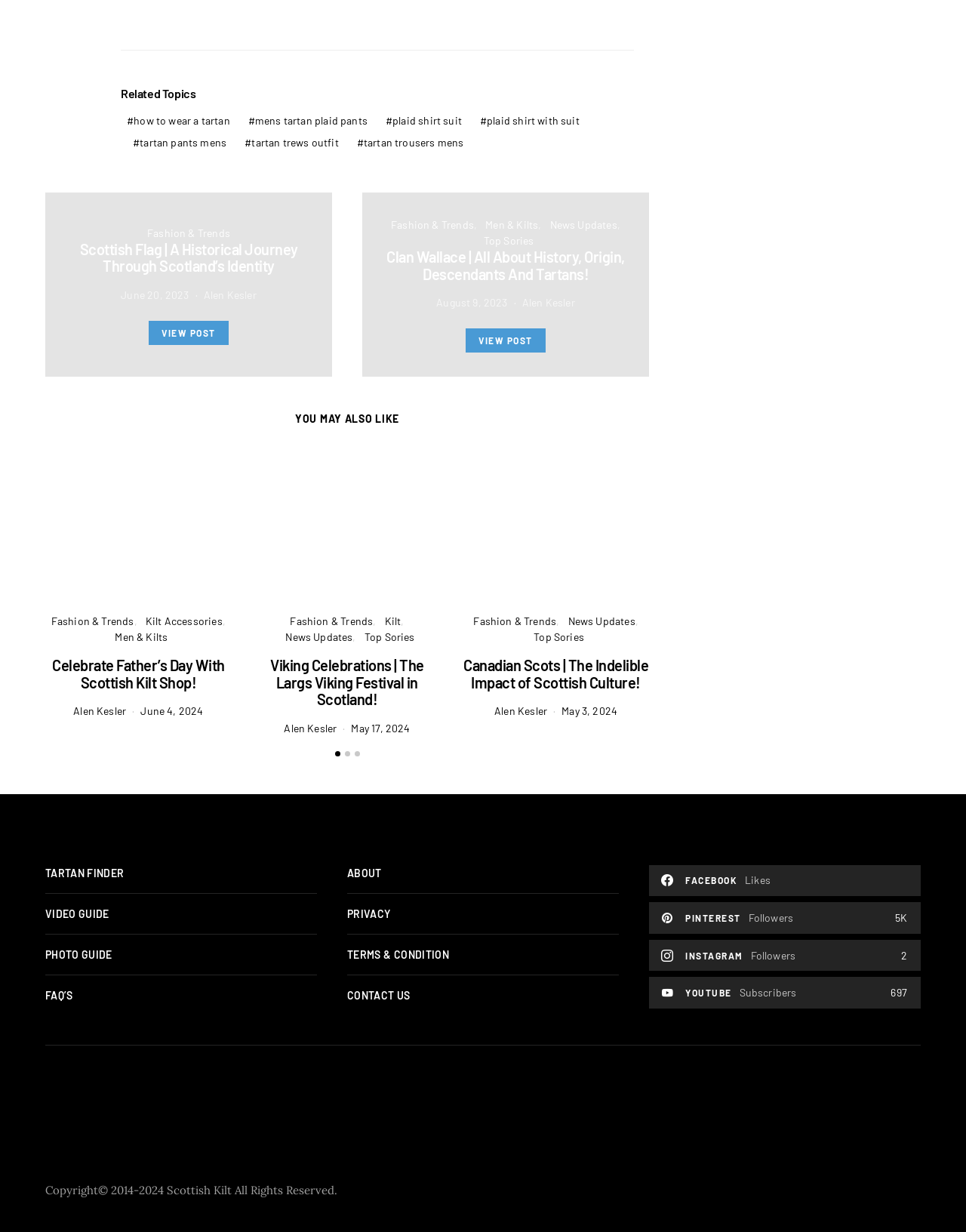Analyze the image and answer the question with as much detail as possible: 
What is the event described in the article 'Beltane Fire Festival | Traditions & Transformations!'?

The article 'Beltane Fire Festival | Traditions & Transformations!' has a heading with the same name, which suggests that the event described in the article is the Beltane Fire Festival.